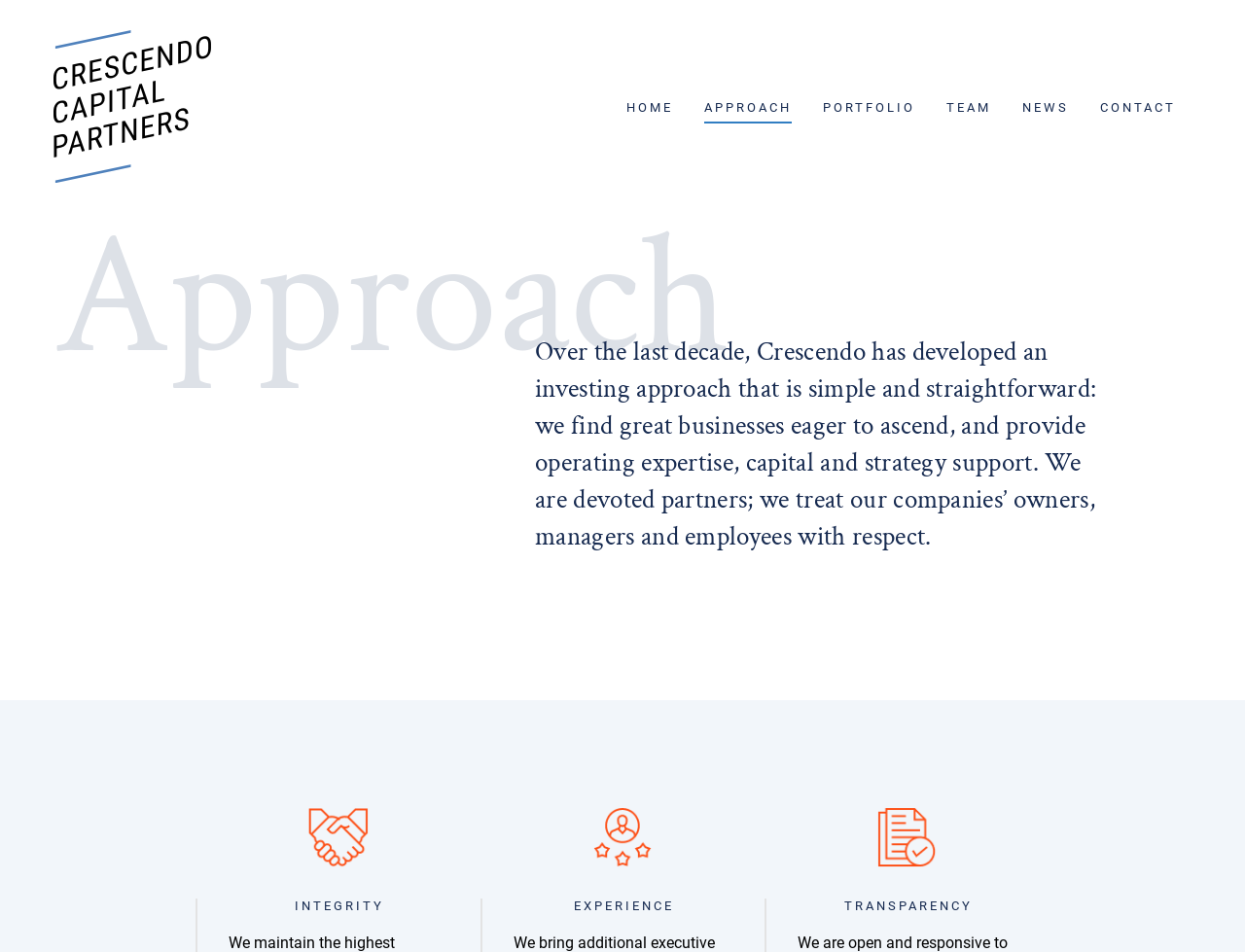Locate and provide the bounding box coordinates for the HTML element that matches this description: "alt="Crescendo Capital Partners"".

[0.043, 0.021, 0.17, 0.203]